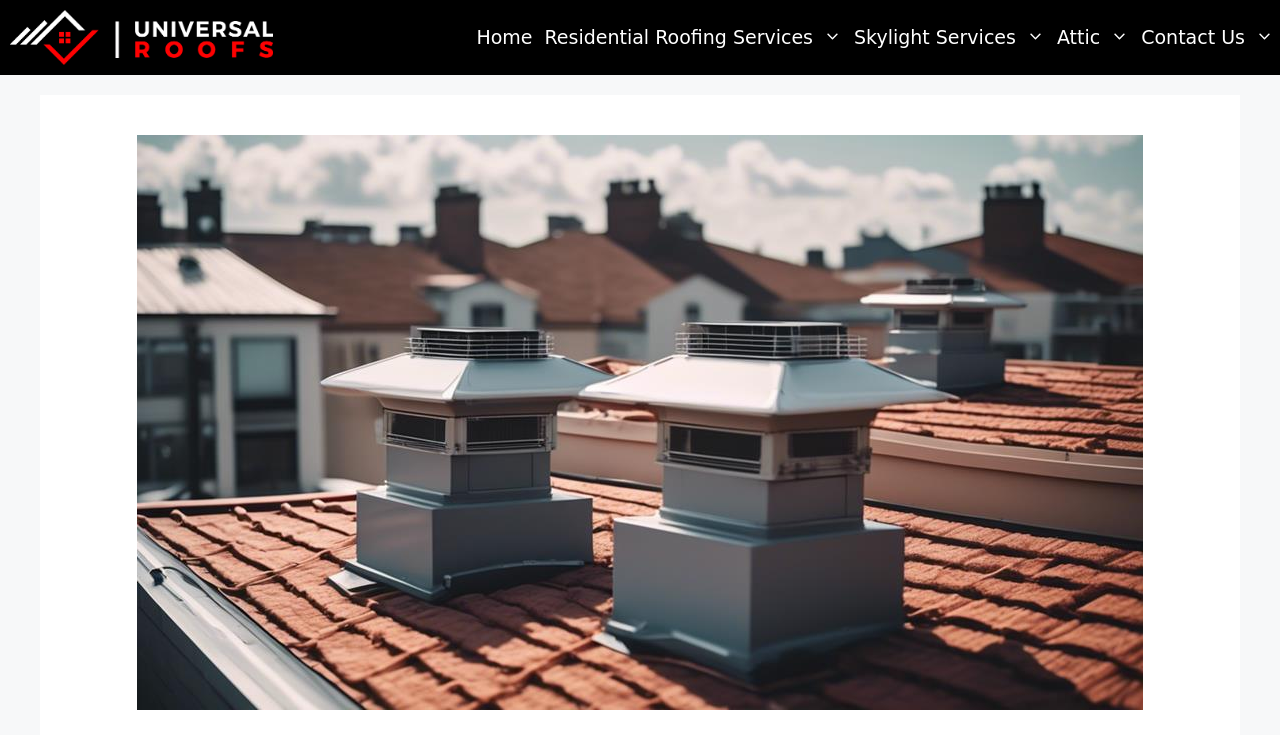Elaborate on the information and visuals displayed on the webpage.

The webpage is about achieving optimal roof ventilation for roof repair, with a focus on maintaining the overall health and longevity of homes. At the top of the page, there is a primary navigation bar that spans the entire width, containing six links: "Universal Roofs", "Home", "Residential Roofing Services", "Skylight Services", "Attic", and "Contact Us". The "Universal Roofs" link is accompanied by an image with the same name.

Below the navigation bar, there is a large image that takes up most of the page's width, with a caption "maximizing roof ventilation efficiency". This image is likely the main visual element of the page, highlighting the importance of roof ventilation.

There are no other UI elements or text blocks on the page, aside from the navigation links and the image. The overall structure of the page is simple, with a clear focus on the main topic of roof ventilation and repair.